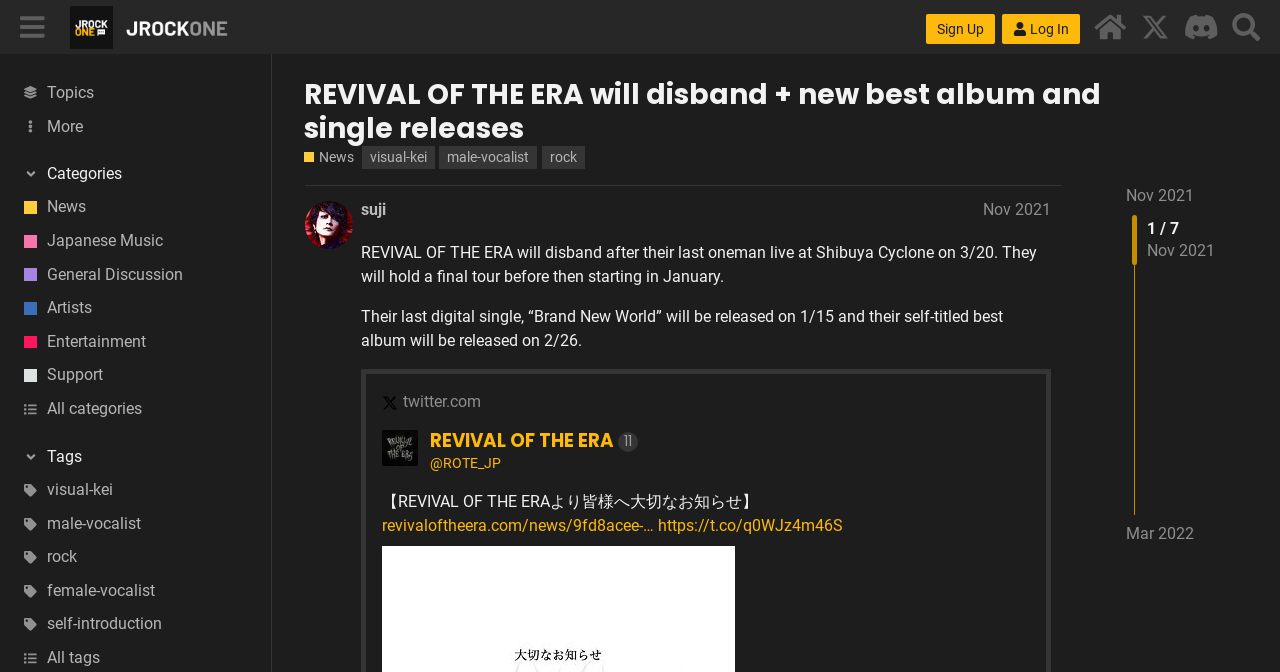What is the date of the band's last oneman live at Shibuya Cyclone?
Using the image, provide a detailed and thorough answer to the question.

I extracted the answer from the static text element that mentions the band's last oneman live at Shibuya Cyclone, which is scheduled to take place on 3/20.